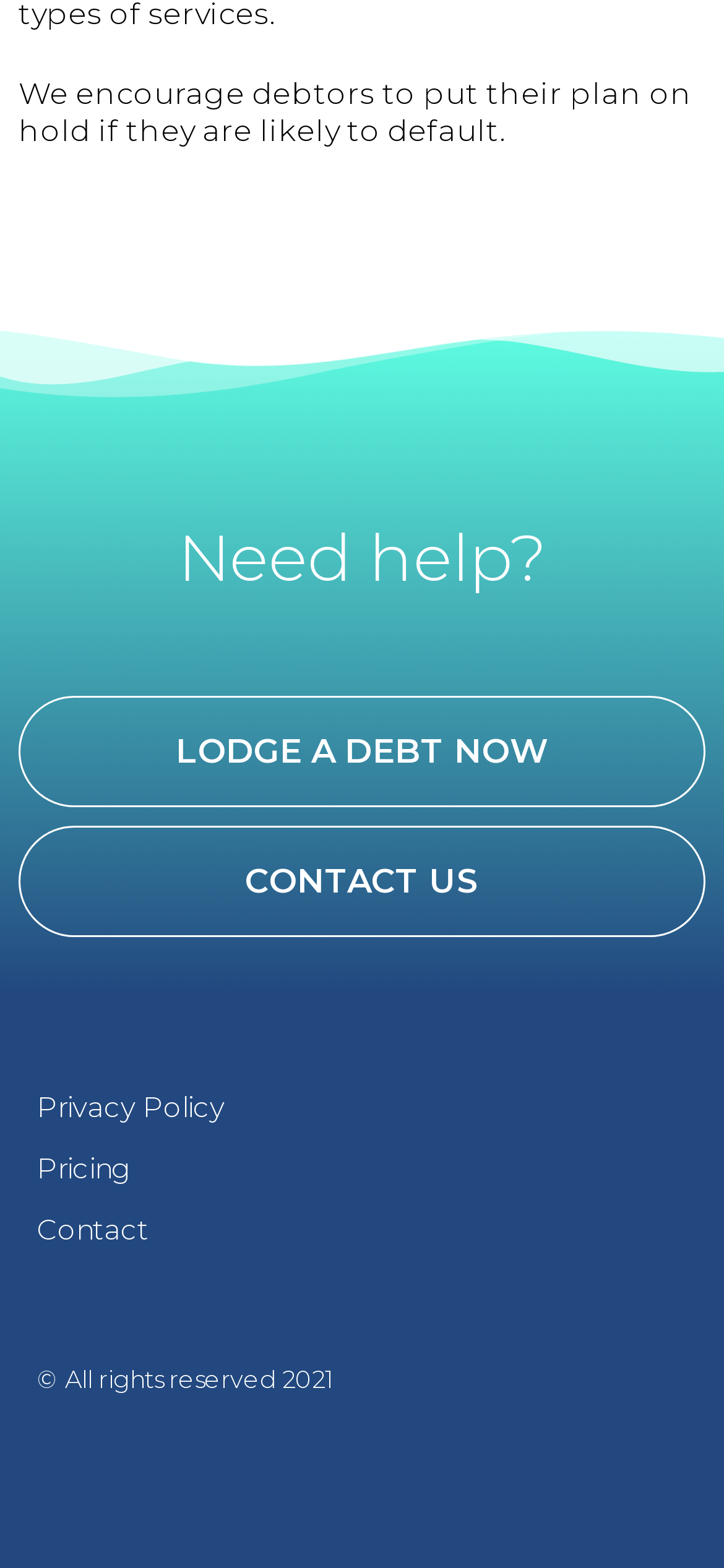What are the two main actions a user can take on this page?
Provide a comprehensive and detailed answer to the question.

The webpage provides two prominent buttons, 'LODGE A DEBT NOW' and 'CONTACT US', indicating that these are the two main actions a user can take on this page.